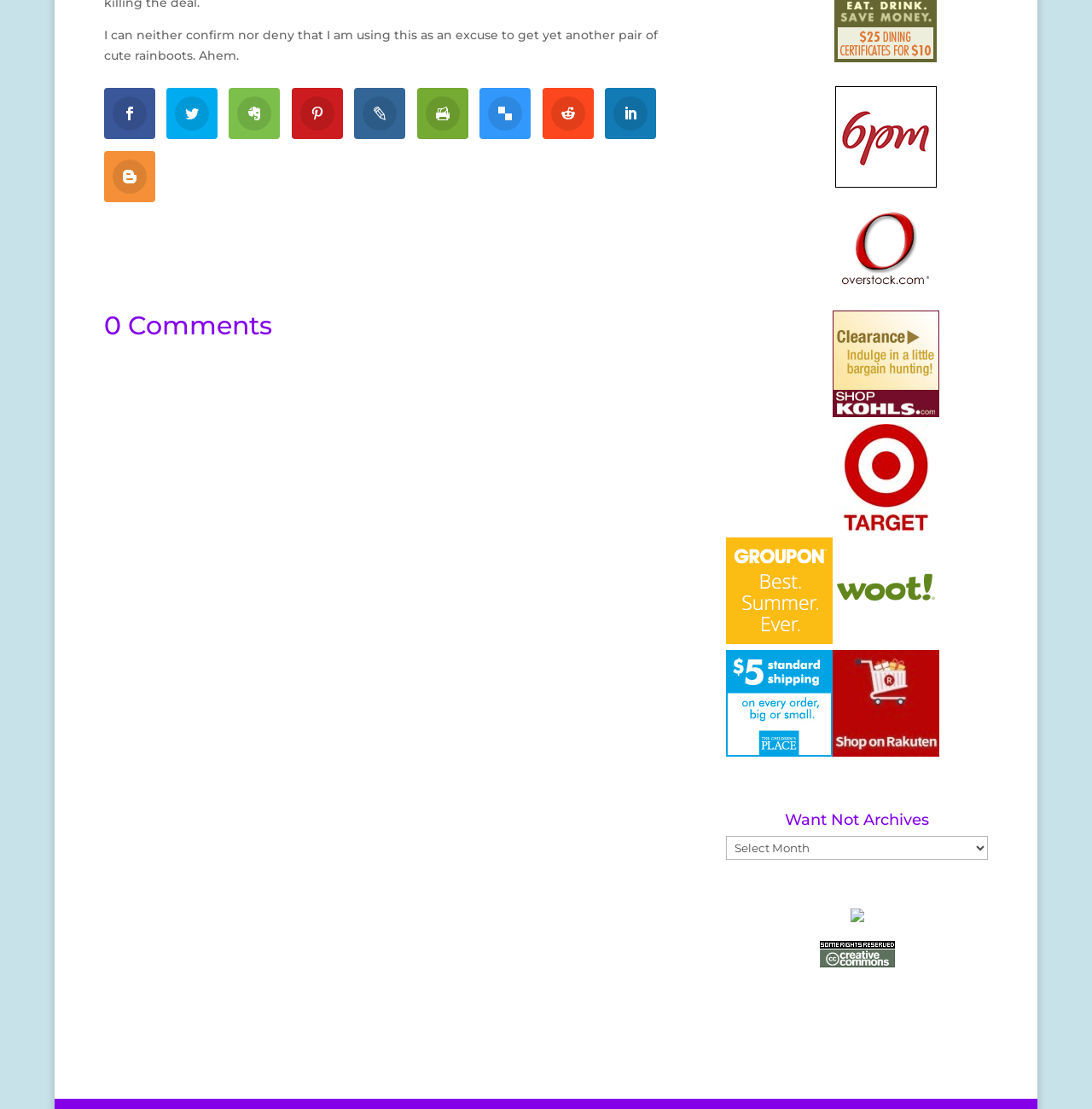Using the description: "alt="Creative Commons License"", identify the bounding box of the corresponding UI element in the screenshot.

[0.75, 0.862, 0.819, 0.875]